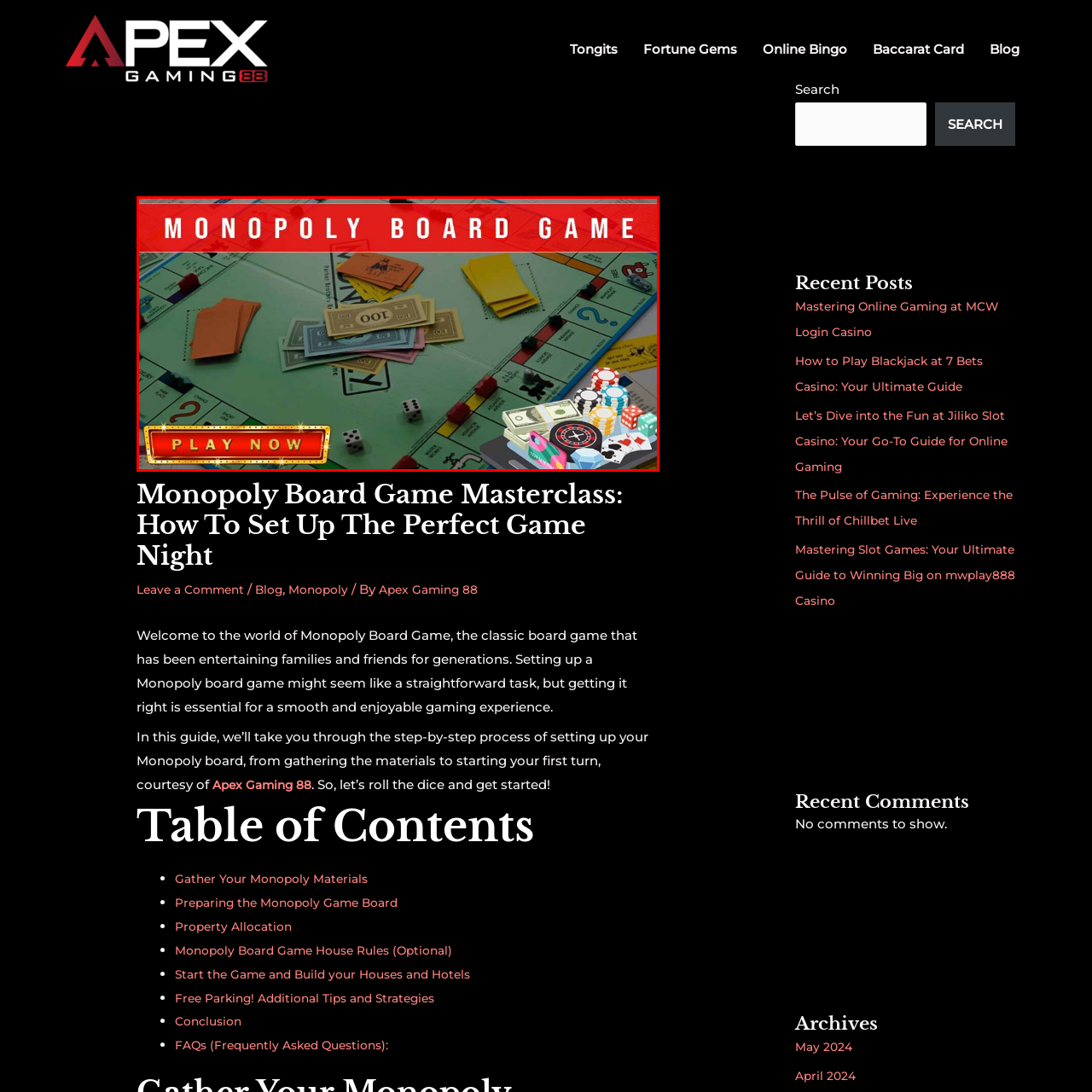What objects are resting on the game board?
Focus on the area marked by the red bounding box and respond to the question with as much detail as possible.

Upon examining the image, it is clear that two dice are placed on the game board, ready for the players to roll them and start the game. The dice are an essential component of the Monopoly game, and their presence on the board indicates that the game is set up and ready to be played.